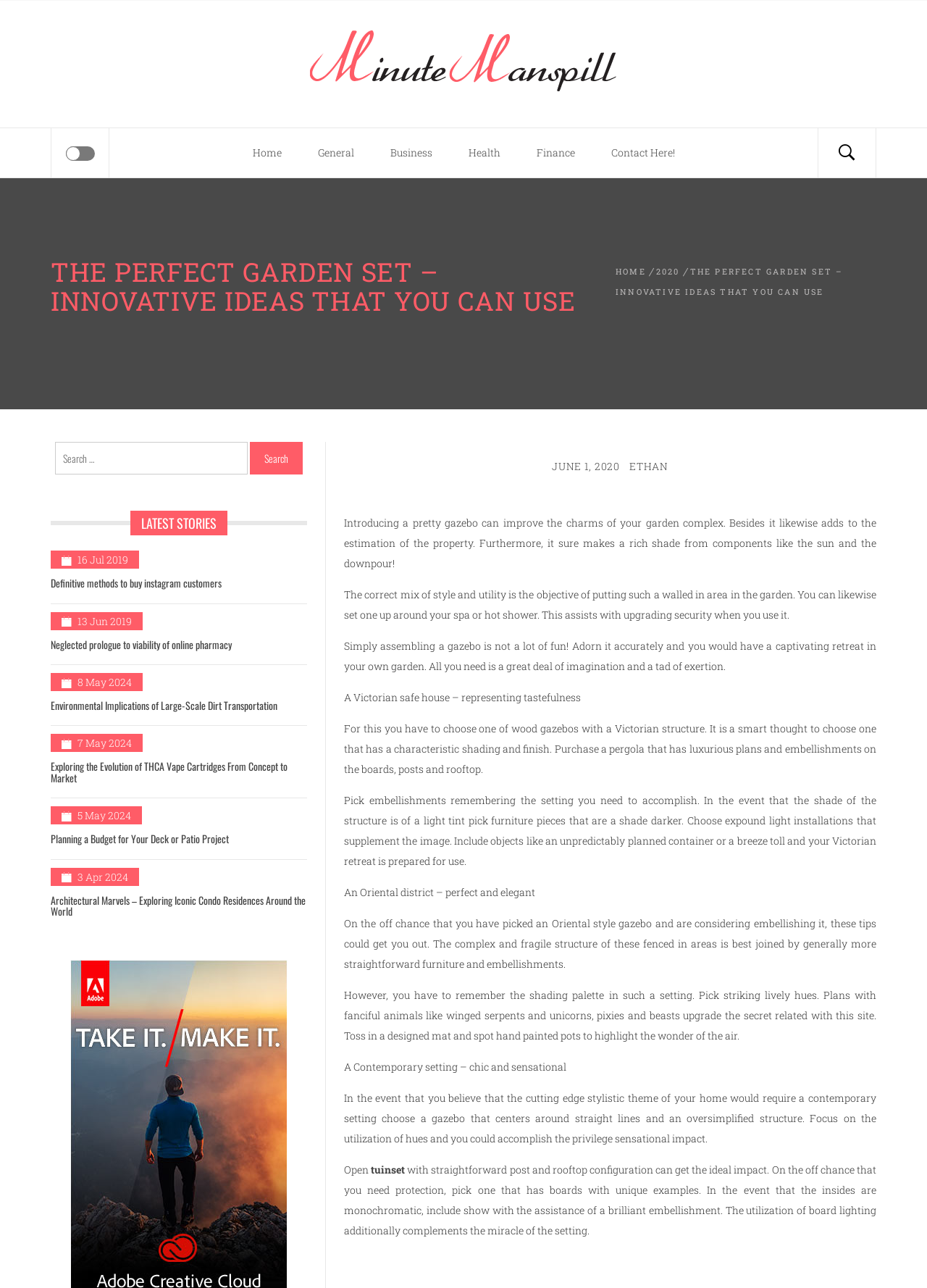Identify the bounding box coordinates for the element you need to click to achieve the following task: "Read the 'LATEST STORIES'". The coordinates must be four float values ranging from 0 to 1, formatted as [left, top, right, bottom].

[0.055, 0.397, 0.331, 0.416]